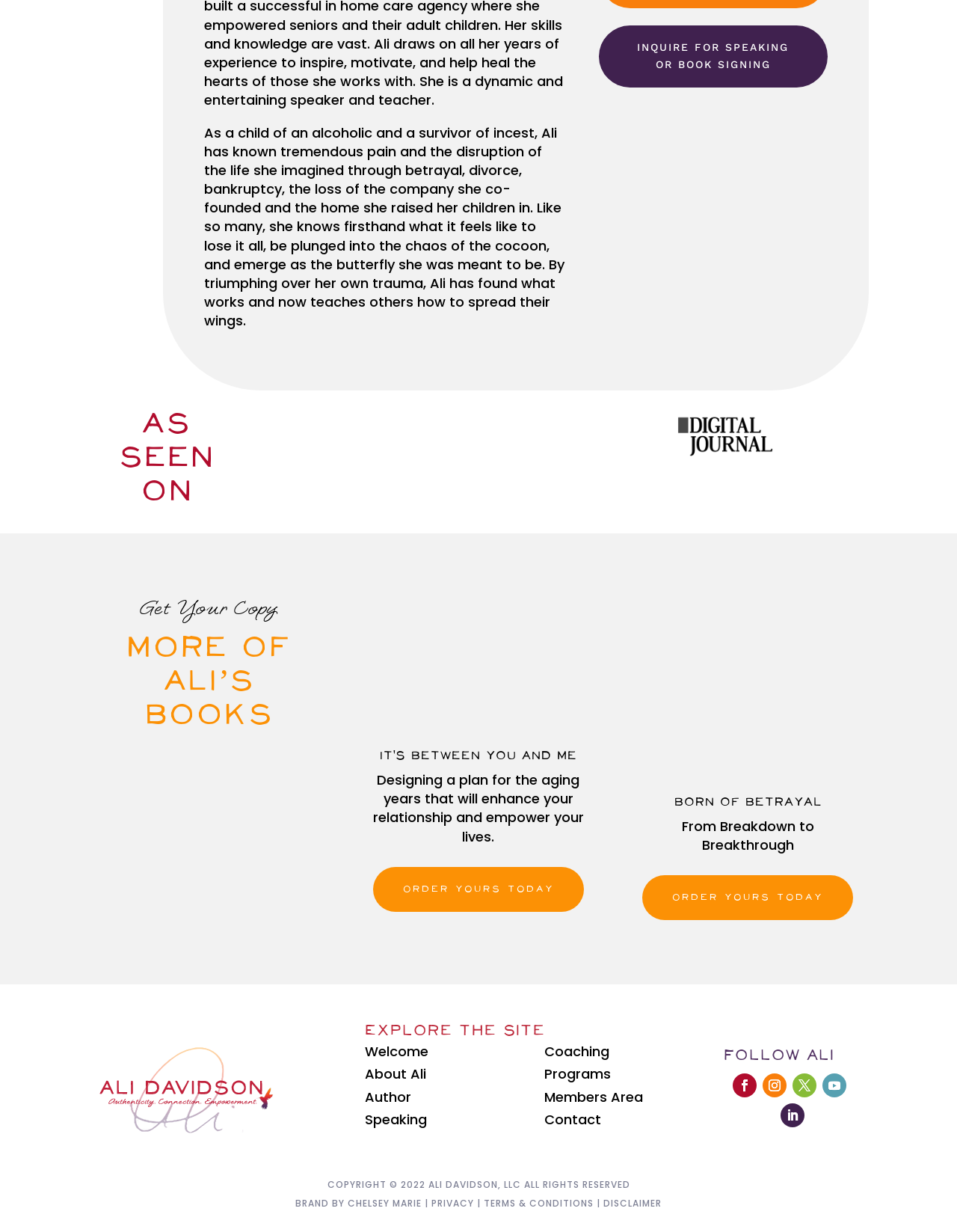Extract the bounding box coordinates for the UI element described by the text: "About Ali". The coordinates should be in the form of [left, top, right, bottom] with values between 0 and 1.

[0.381, 0.864, 0.445, 0.879]